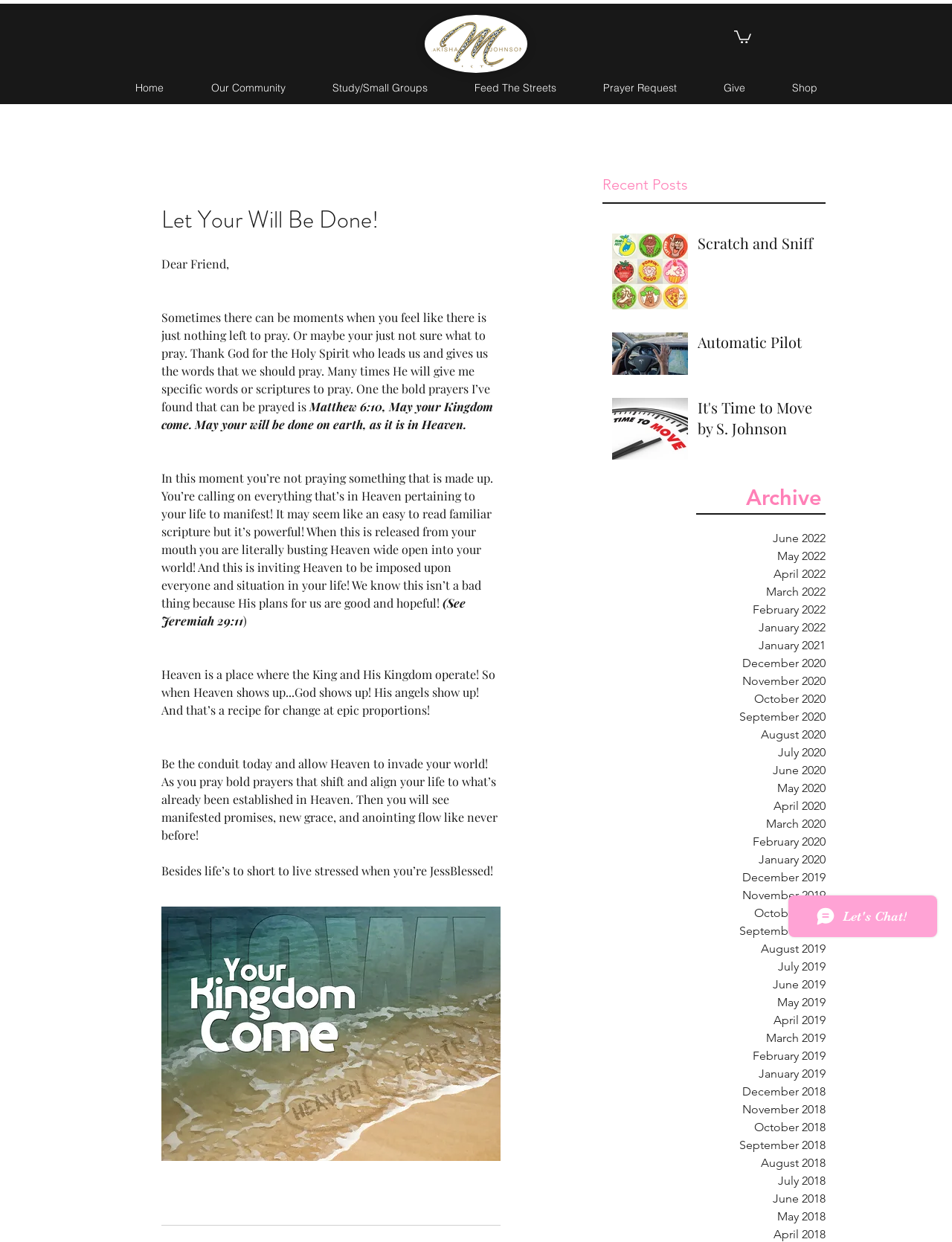Please identify the bounding box coordinates of the area that needs to be clicked to fulfill the following instruction: "View the 'Archive' section."

[0.784, 0.39, 0.863, 0.411]